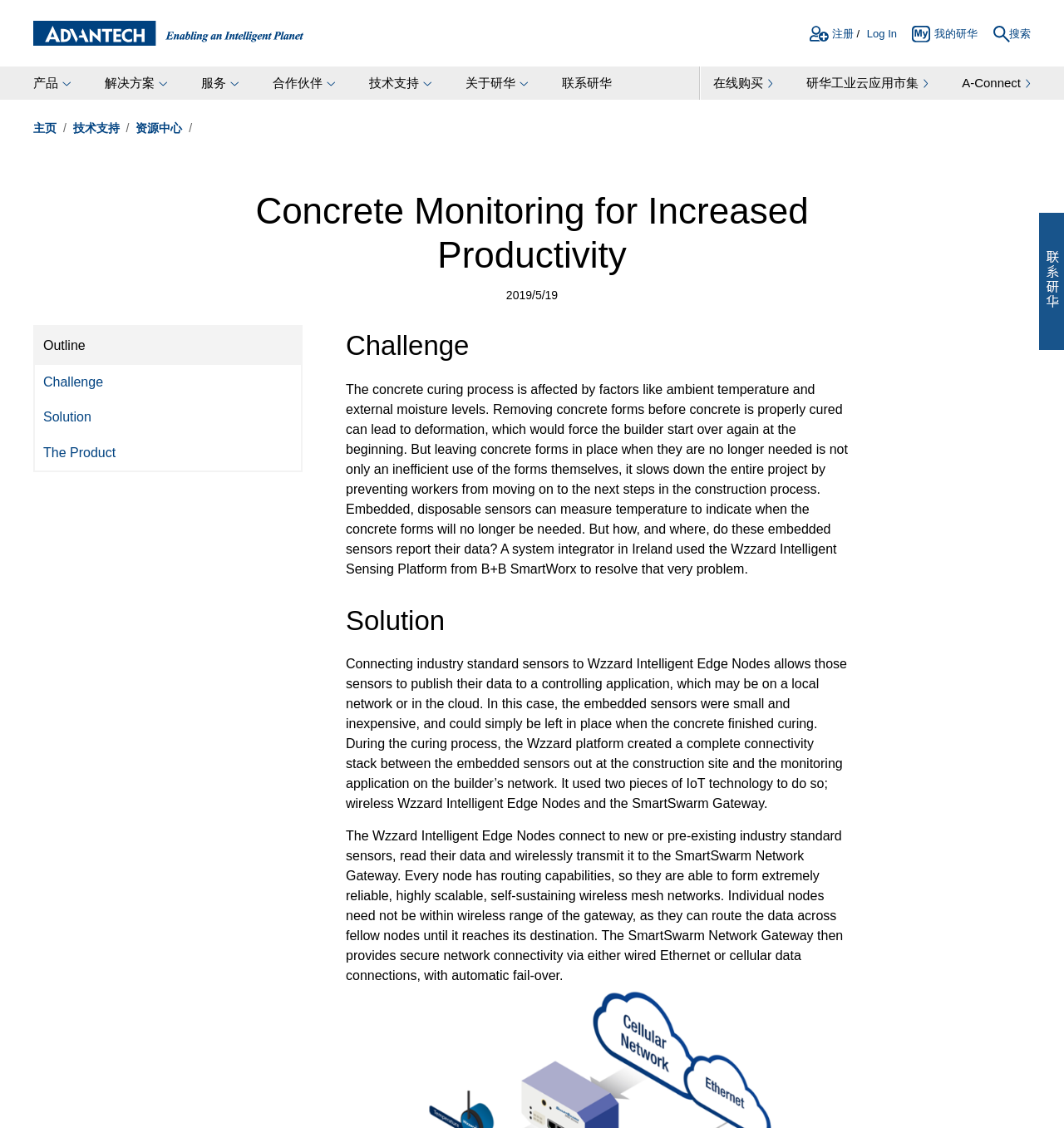Explain the webpage's layout and main content in detail.

The webpage is about a concrete company that uses Advantech's Wzzard Mesh Sensing Solution to monitor concrete curing and optimize the construction process. 

At the top of the page, there is a navigation bar with multiple links, including "Advantech Homepage", "注册", "Log In", "我的研华", "搜索", and others. Below the navigation bar, there is a secondary navigation bar with links to different sections of the website, such as "产品", "解决方案", "服务", and others.

The main content of the page is divided into sections, starting with a heading "Concrete Monitoring for Increased Productivity" and a subheading with the date "2019/5/19". Below this, there is an outline section with links to "Challenge", "Solution", and "The Product".

The "Challenge" section describes the problem of removing concrete forms too early or too late, and how it affects the construction process. The text explains that embedded sensors can measure temperature to indicate when the concrete forms are no longer needed, but the challenge is how to report this data.

The "Solution" section explains how a system integrator in Ireland used the Wzzard Intelligent Sensing Platform to resolve this problem. The text describes how the Wzzard platform connects industry standard sensors to publish their data to a controlling application, and how it uses wireless Wzzard Intelligent Edge Nodes and the SmartSwarm Gateway to create a complete connectivity stack between the embedded sensors and the monitoring application.

At the bottom of the page, there is a link to "Contact Advantech".